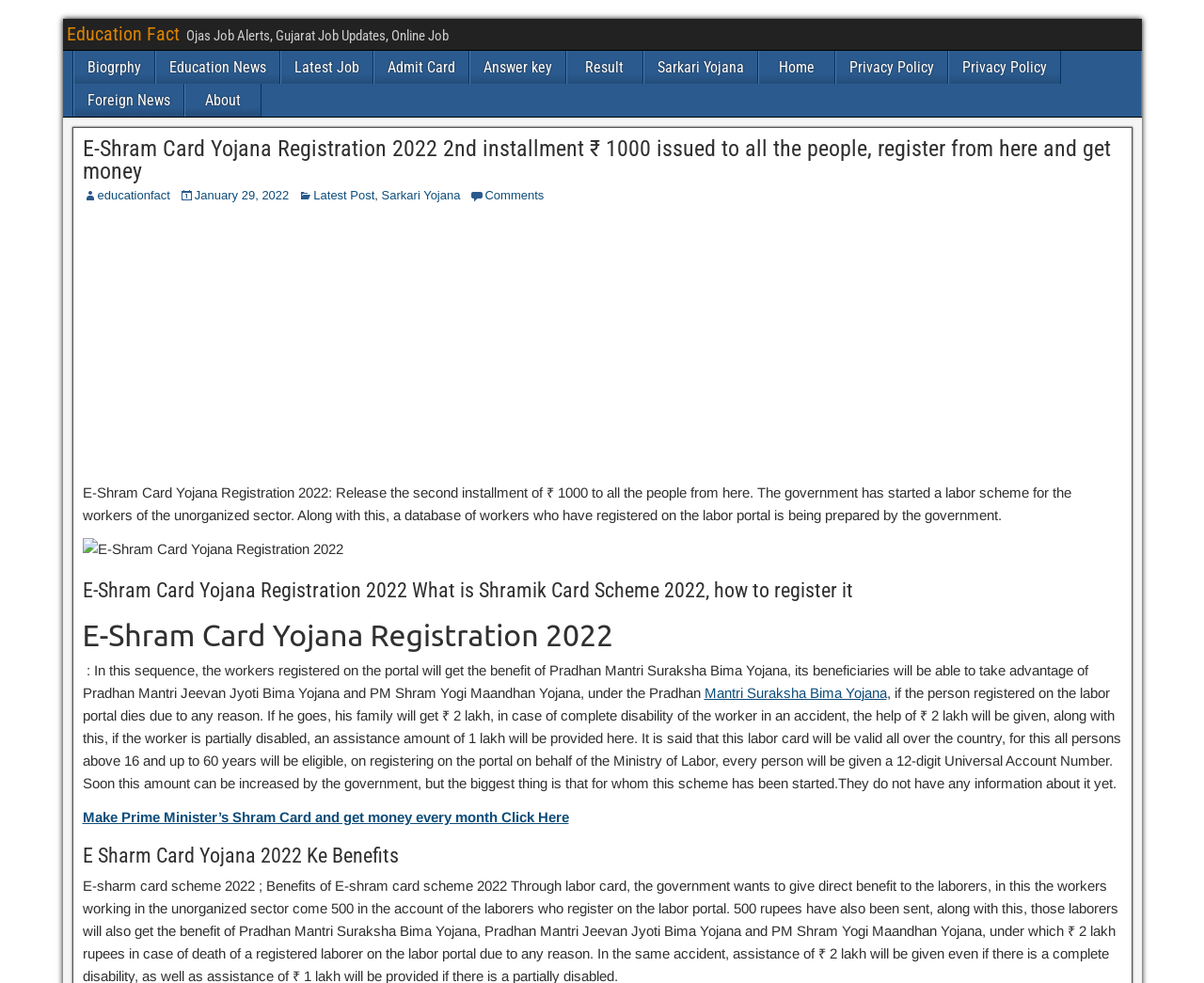Could you specify the bounding box coordinates for the clickable section to complete the following instruction: "Sign in"?

None